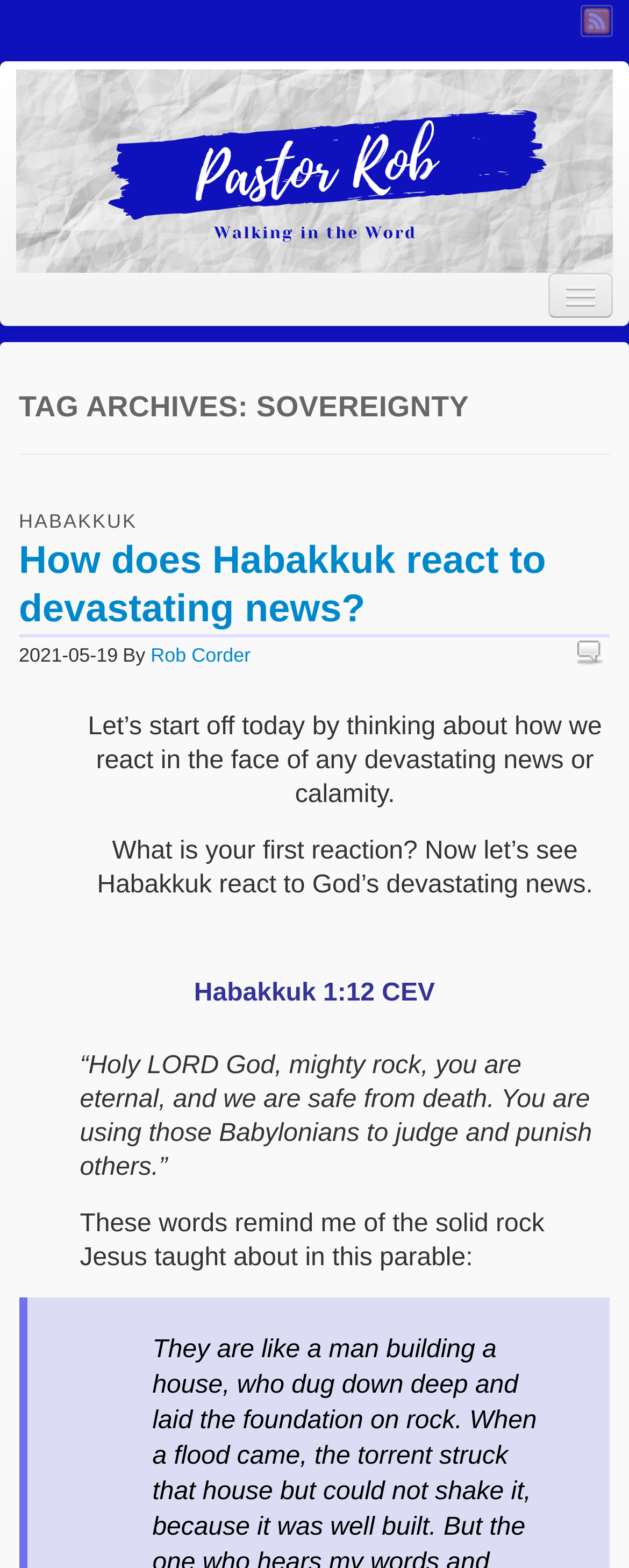From the element description: "Day 10 OVERWHELMING ODDS", extract the bounding box coordinates of the UI element. The coordinates should be expressed as four float numbers between 0 and 1, in the order [left, top, right, bottom].

[0.026, 0.414, 0.974, 0.456]